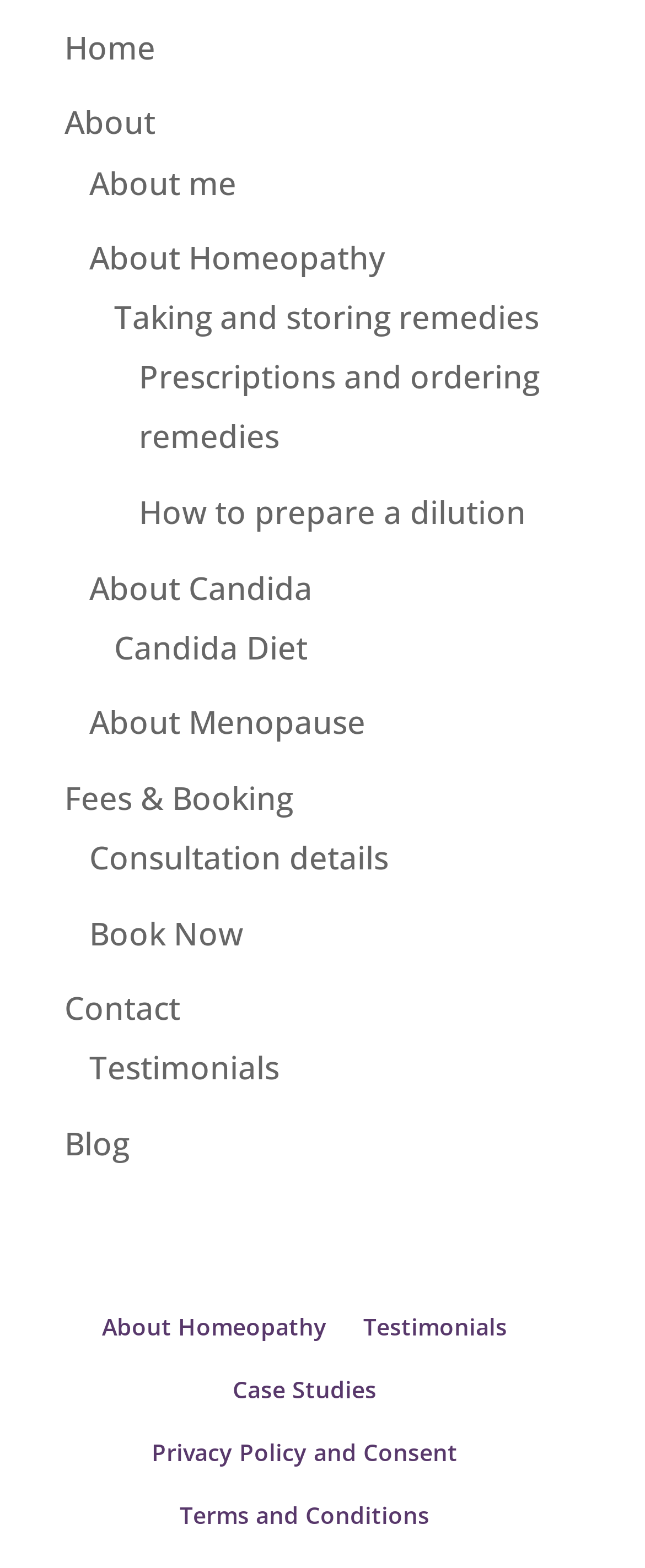Can you specify the bounding box coordinates for the region that should be clicked to fulfill this instruction: "book a consultation".

[0.138, 0.581, 0.377, 0.609]